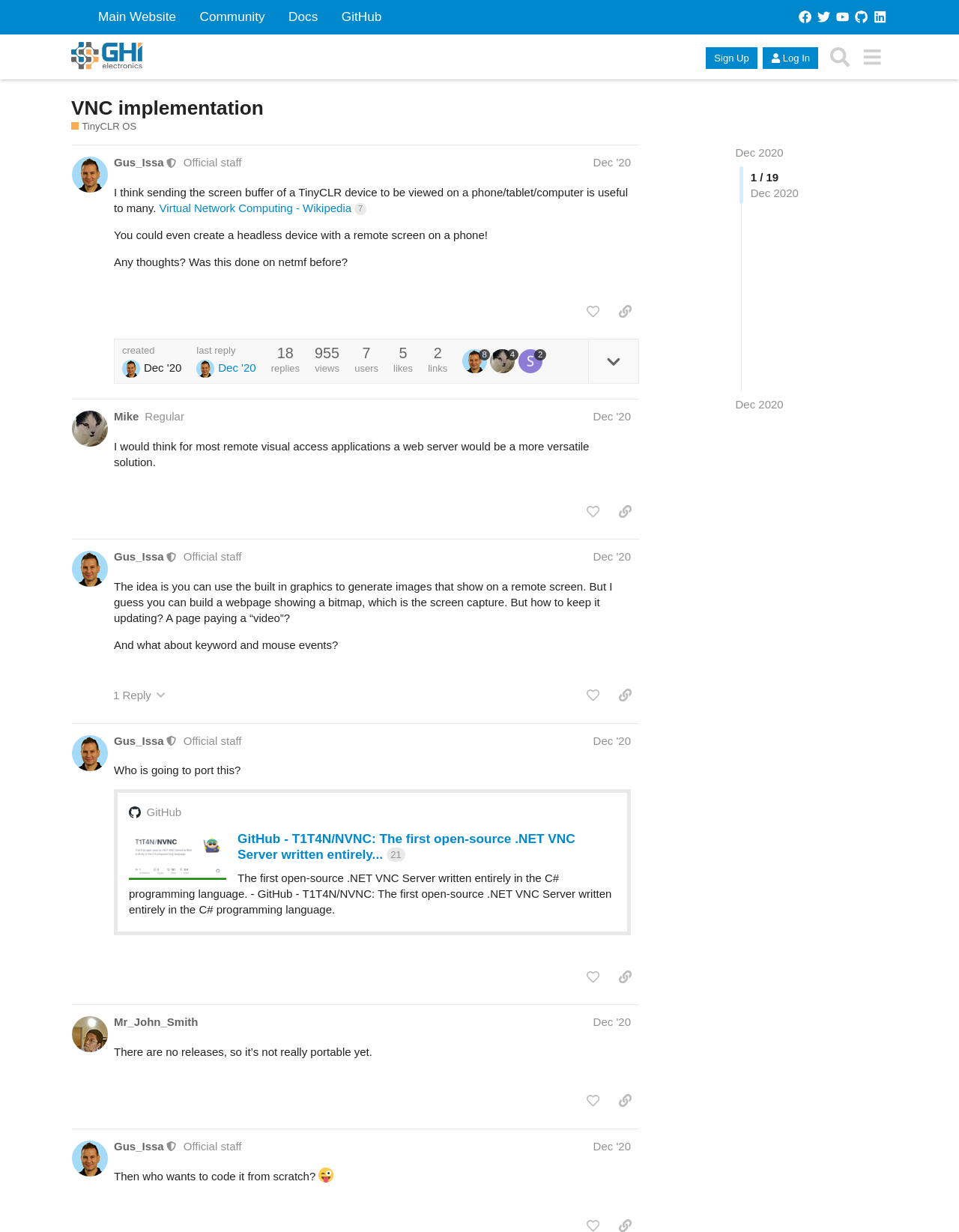Using the provided description Mr_John_Smith, find the bounding box coordinates for the UI element. Provide the coordinates in (top-left x, top-left y, bottom-right x, bottom-right y) format, ensuring all values are between 0 and 1.

[0.119, 0.823, 0.207, 0.836]